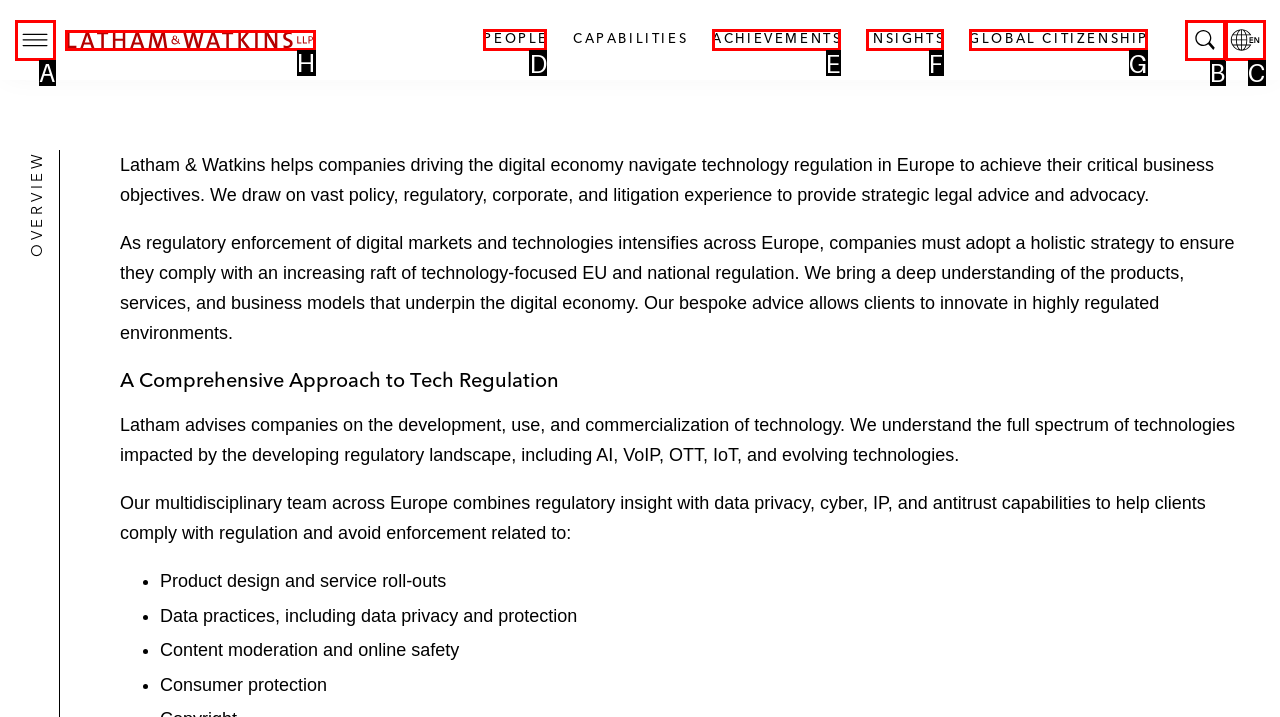Select the letter that corresponds to the description: Global Citizenship. Provide your answer using the option's letter.

G